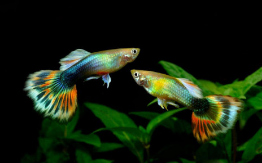Give a succinct answer to this question in a single word or phrase: 
What is the scientific name of the guppy fish?

Poecilia reticulata